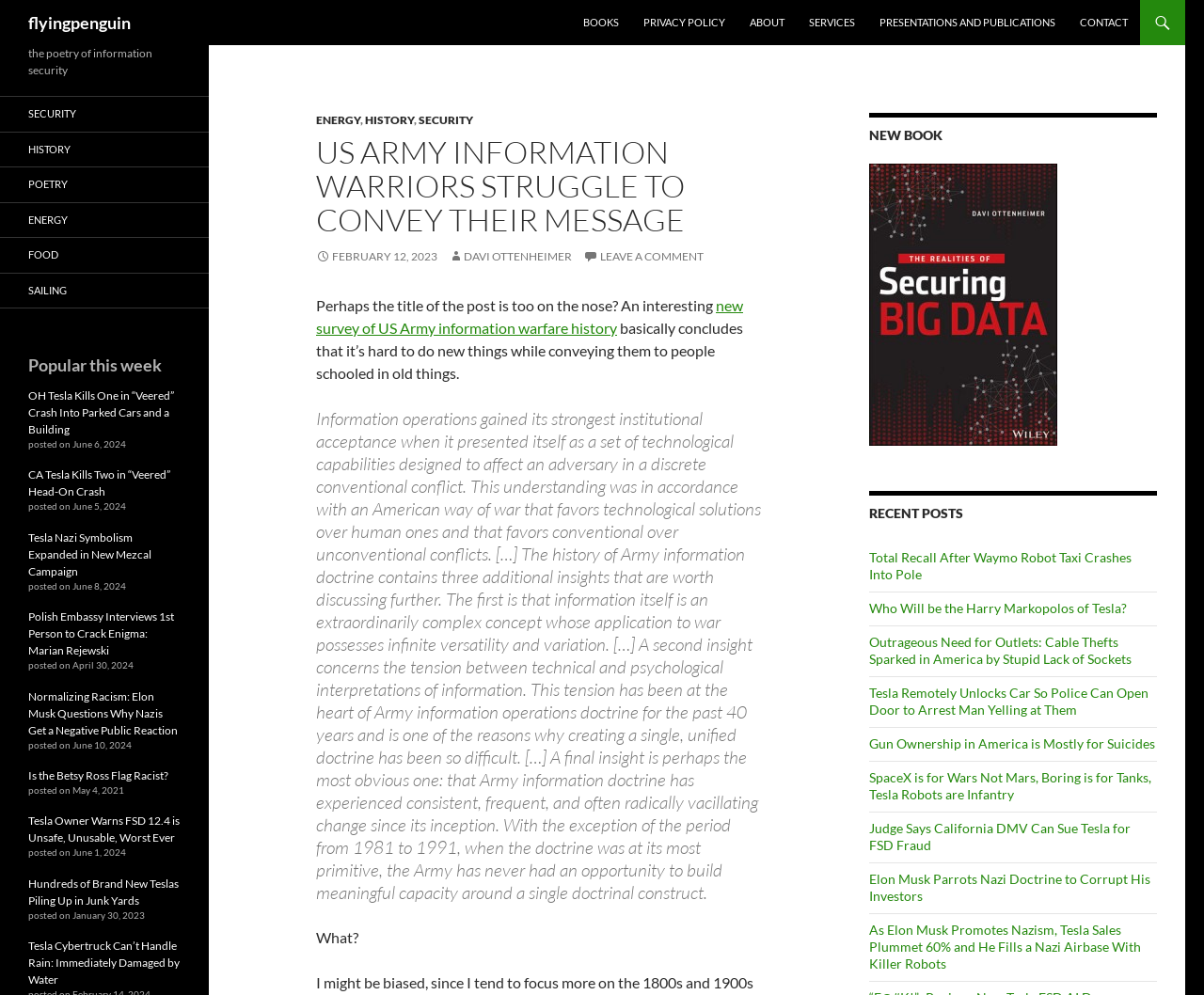Please locate the bounding box coordinates of the element that should be clicked to achieve the given instruction: "Read the article about 'US ARMY INFORMATION WARRIORS STRUGGLE TO CONVEY THEIR MESSAGE'".

[0.262, 0.136, 0.633, 0.238]